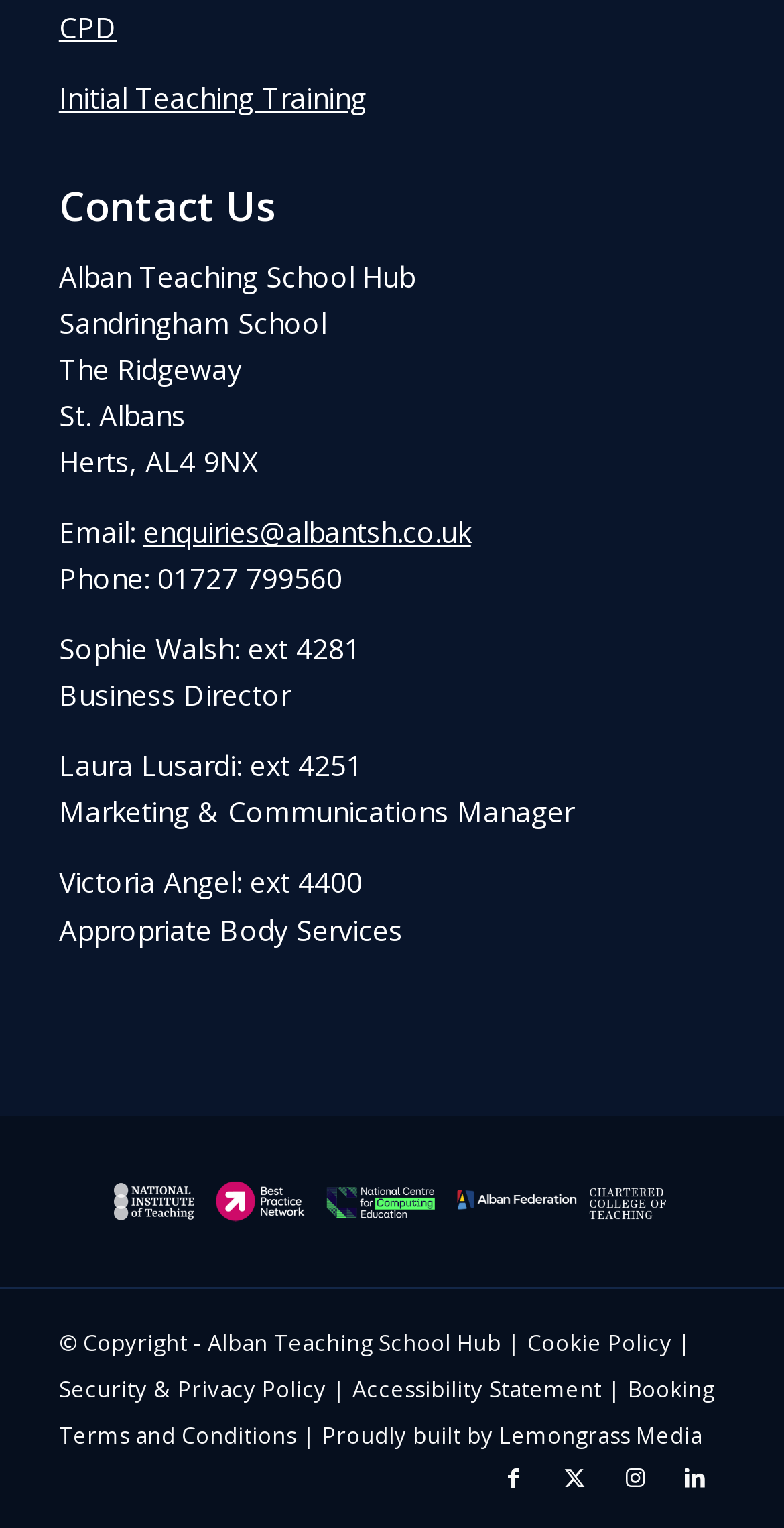Highlight the bounding box coordinates of the element that should be clicked to carry out the following instruction: "Follow Alban Teaching School Hub on Facebook". The coordinates must be given as four float numbers ranging from 0 to 1, i.e., [left, top, right, bottom].

[0.617, 0.947, 0.694, 0.987]